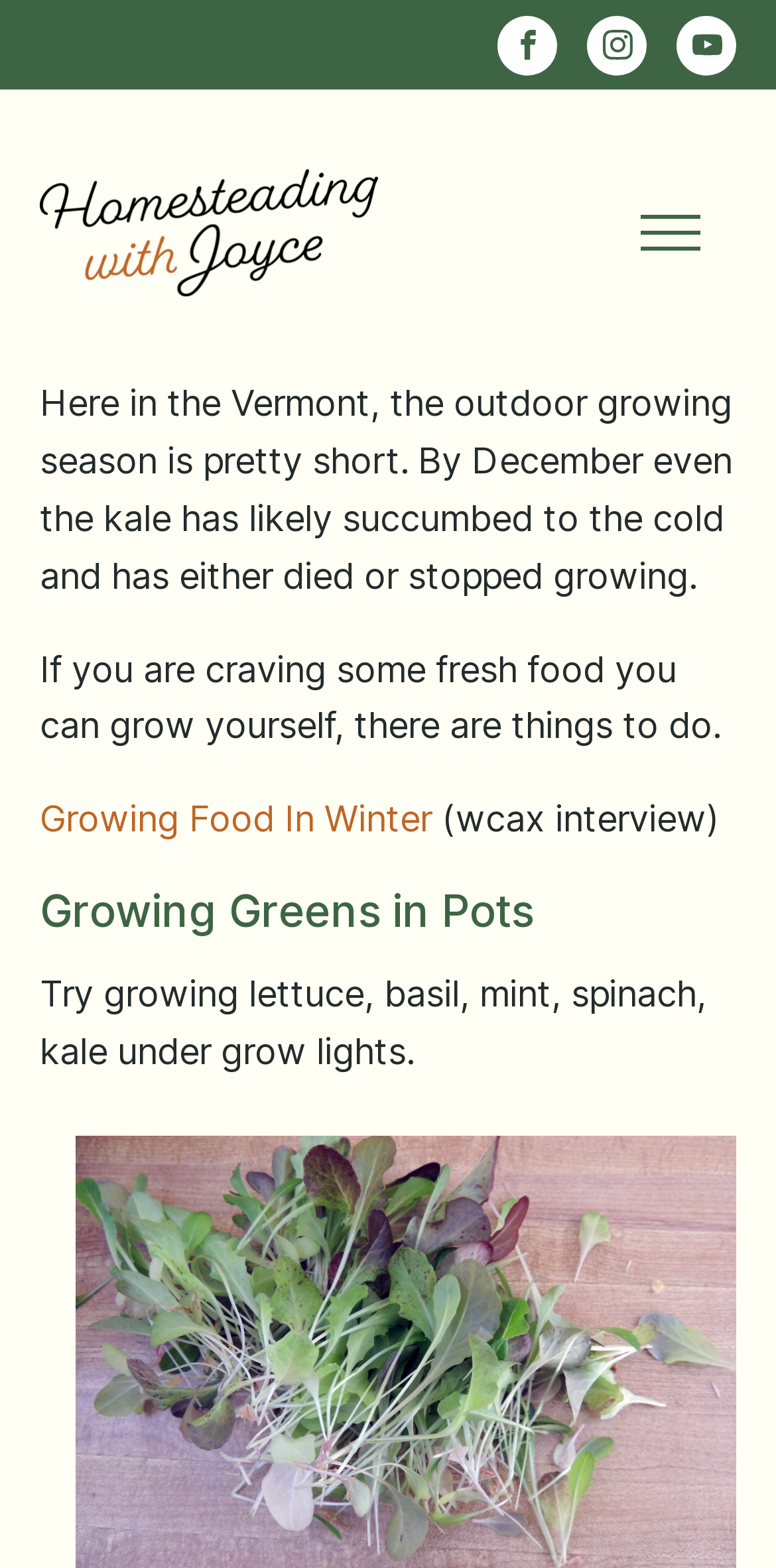Using the elements shown in the image, answer the question comprehensively: What is the topic of the article?

I inferred the topic of the article by reading the text 'Here in the Vermont, the outdoor growing season is pretty short...' and 'If you are craving some fresh food you can grow yourself, there are things to do.' which suggests that the article is about gardening during the winter season.